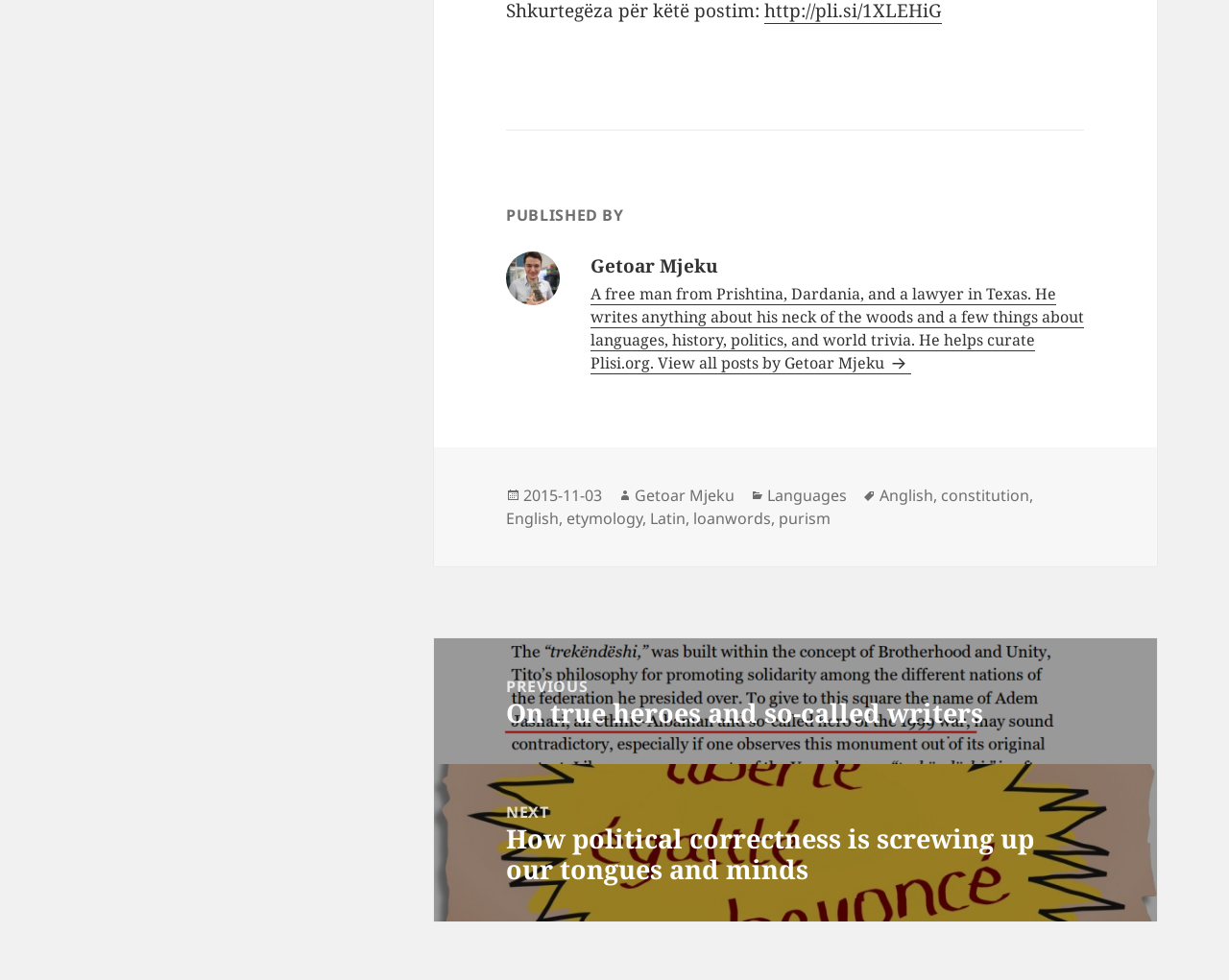From the webpage screenshot, identify the region described by Getoar Mjeku. Provide the bounding box coordinates as (top-left x, top-left y, bottom-right x, bottom-right y), with each value being a floating point number between 0 and 1.

[0.516, 0.495, 0.598, 0.517]